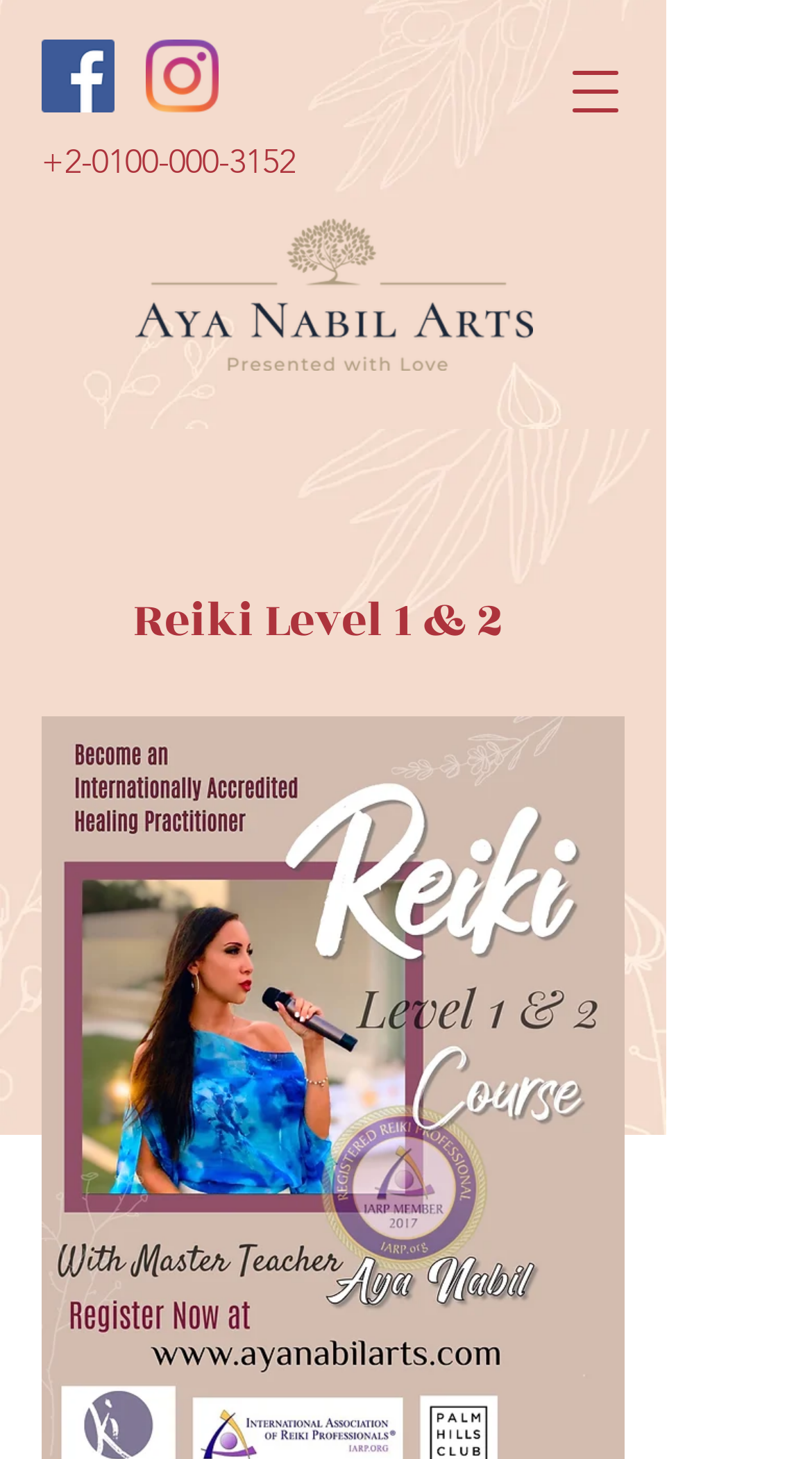Using the provided element description: "title="England & Co Gallery"", identify the bounding box coordinates. The coordinates should be four floats between 0 and 1 in the order [left, top, right, bottom].

None